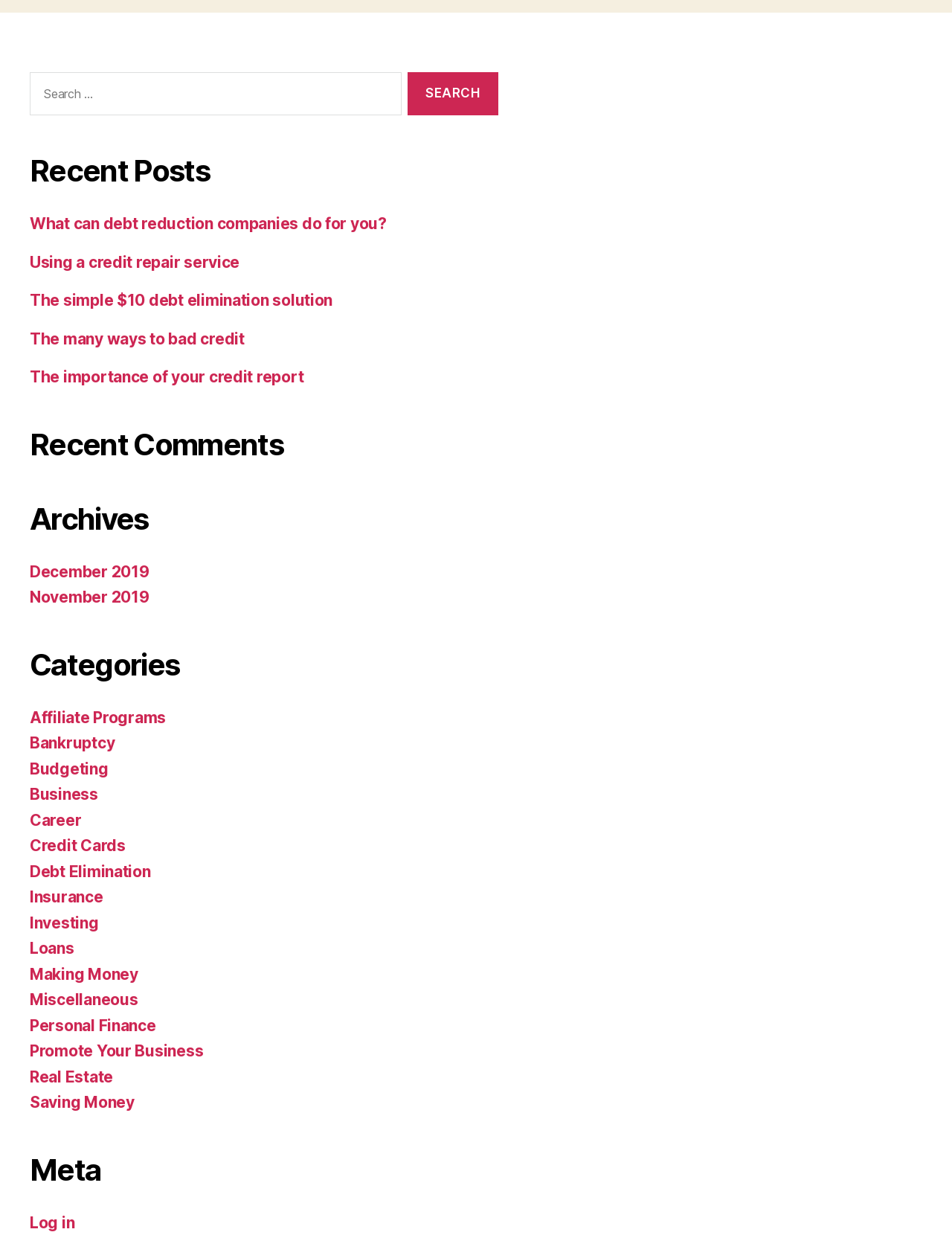How many archives are available?
Refer to the image and provide a one-word or short phrase answer.

2